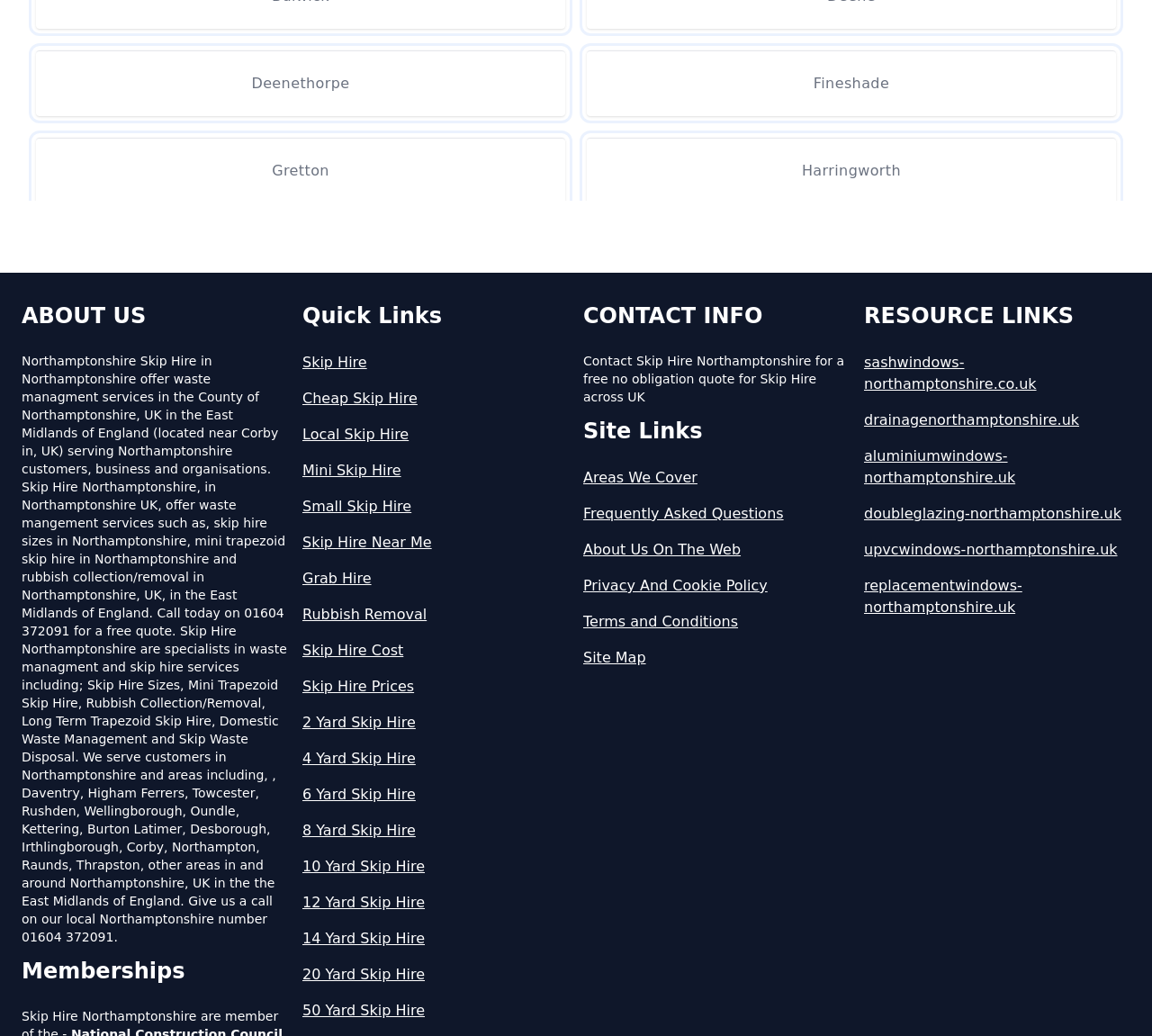Locate the bounding box coordinates of the element to click to perform the following action: 'Read about 'ABOUT US''. The coordinates should be given as four float values between 0 and 1, in the form of [left, top, right, bottom].

[0.019, 0.291, 0.25, 0.319]